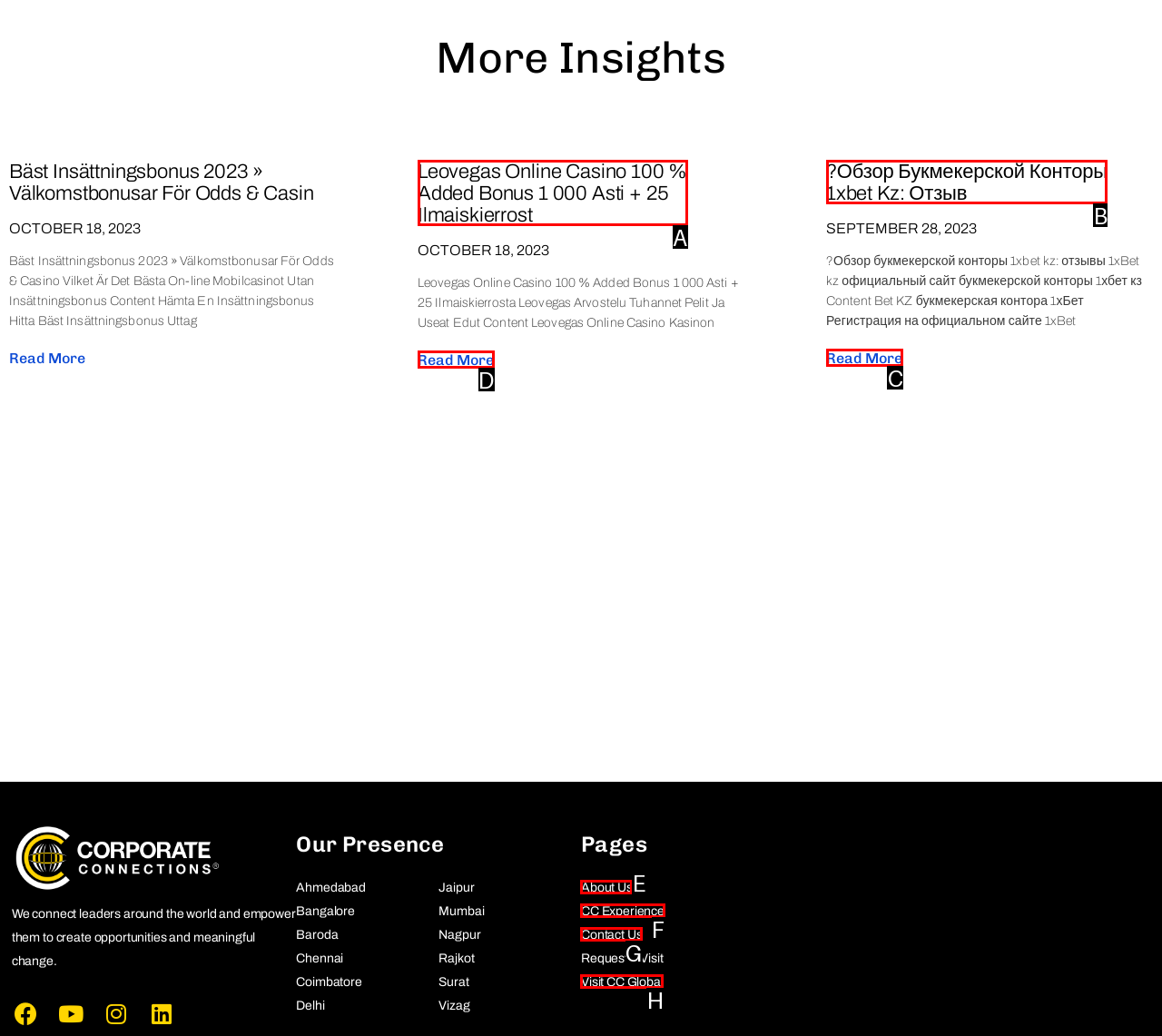Which option should you click on to fulfill this task: Read more about Обзор Букмекерской Конторы 1xbet Kz: Отзыв? Answer with the letter of the correct choice.

C